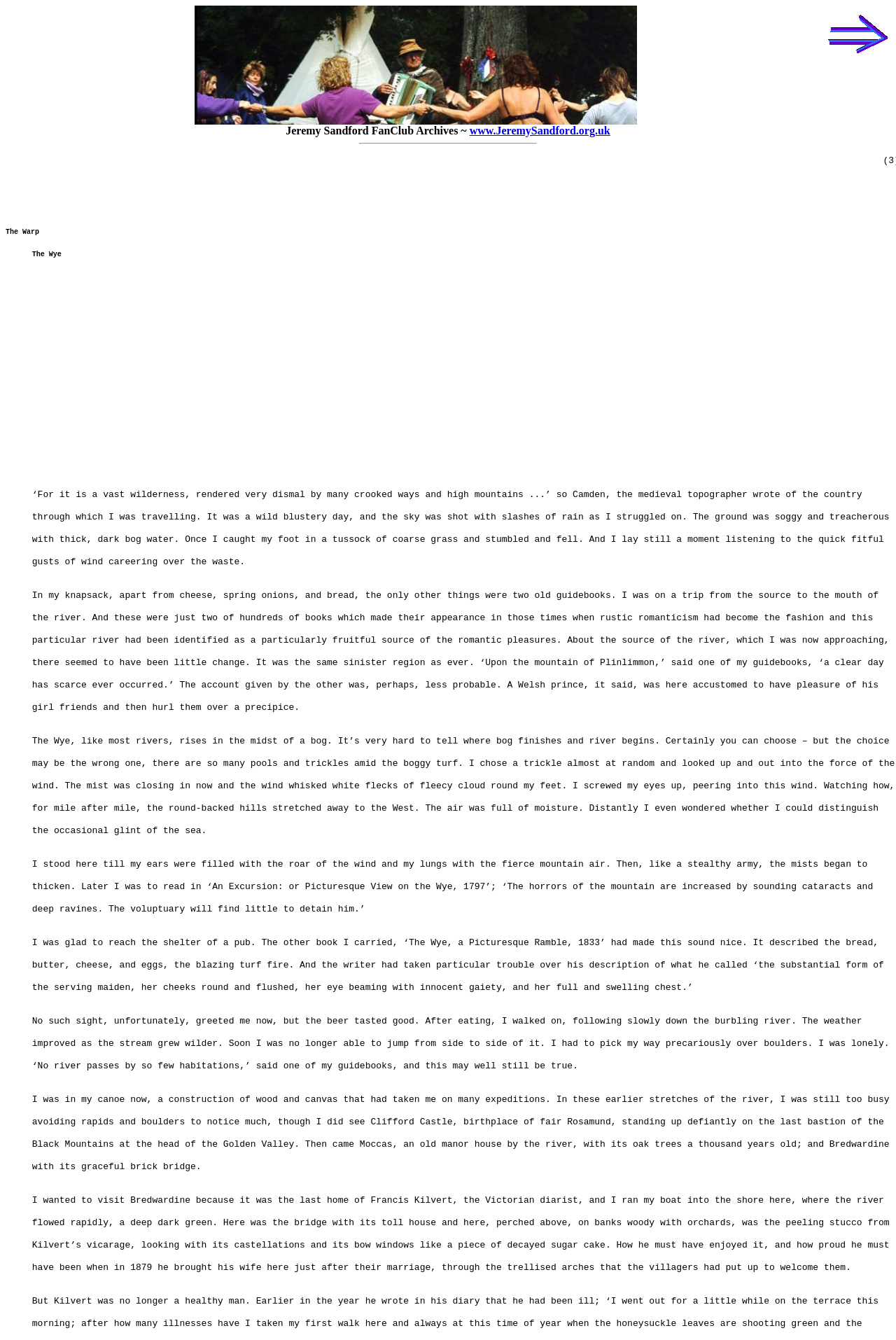Analyze the image and give a detailed response to the question:
What is the location of the river's source?

The text describes the river's source as being 'on a mountain of Plinlimmon', suggesting that the river rises in a mountainous region. This information is provided in the context of the author's trip from the source to the mouth of the river.